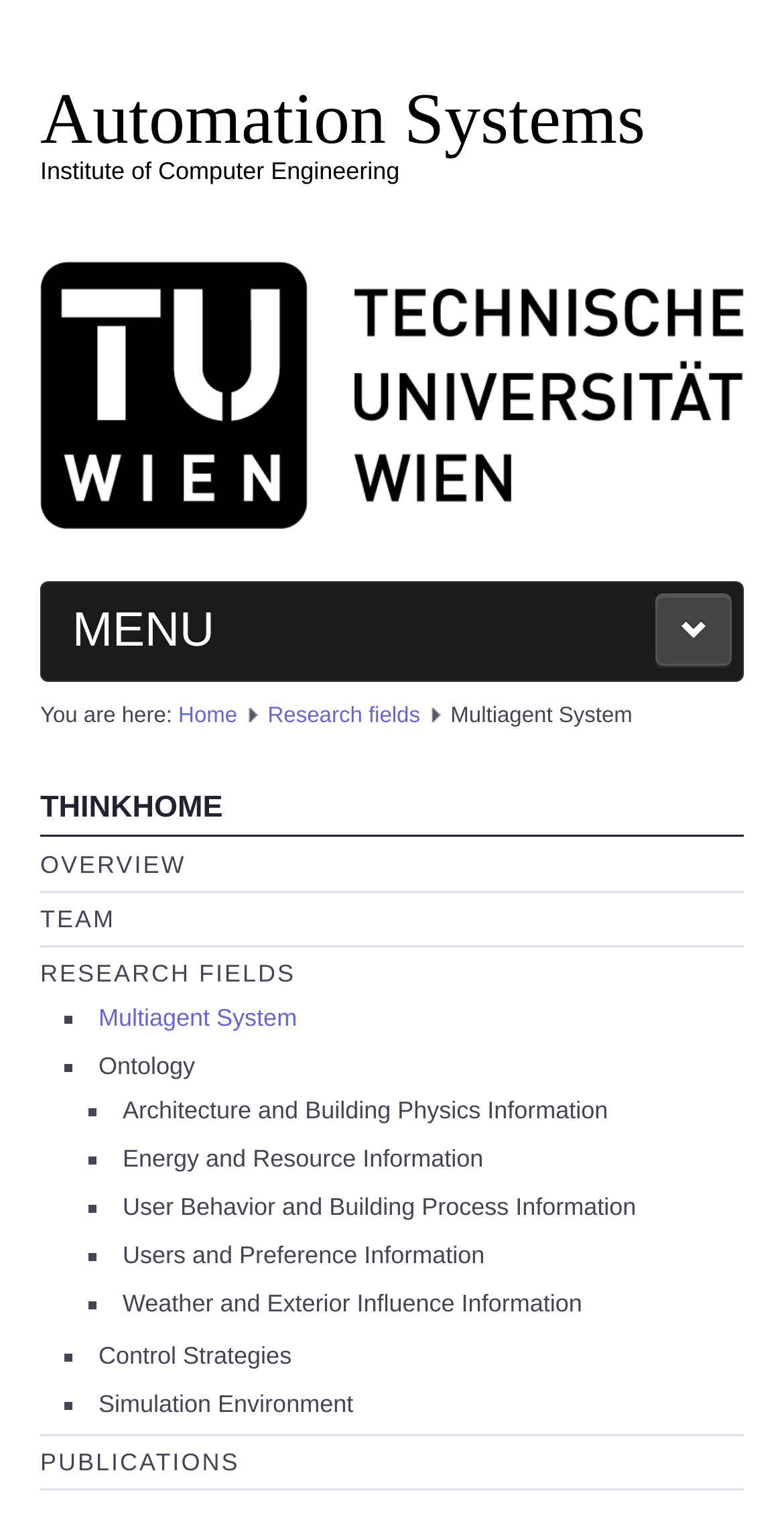What is the second link in the menu?
Make sure to answer the question with a detailed and comprehensive explanation.

I looked at the menu links and found that the second link is 'PEOPLE', which is located below the 'HOME' link.